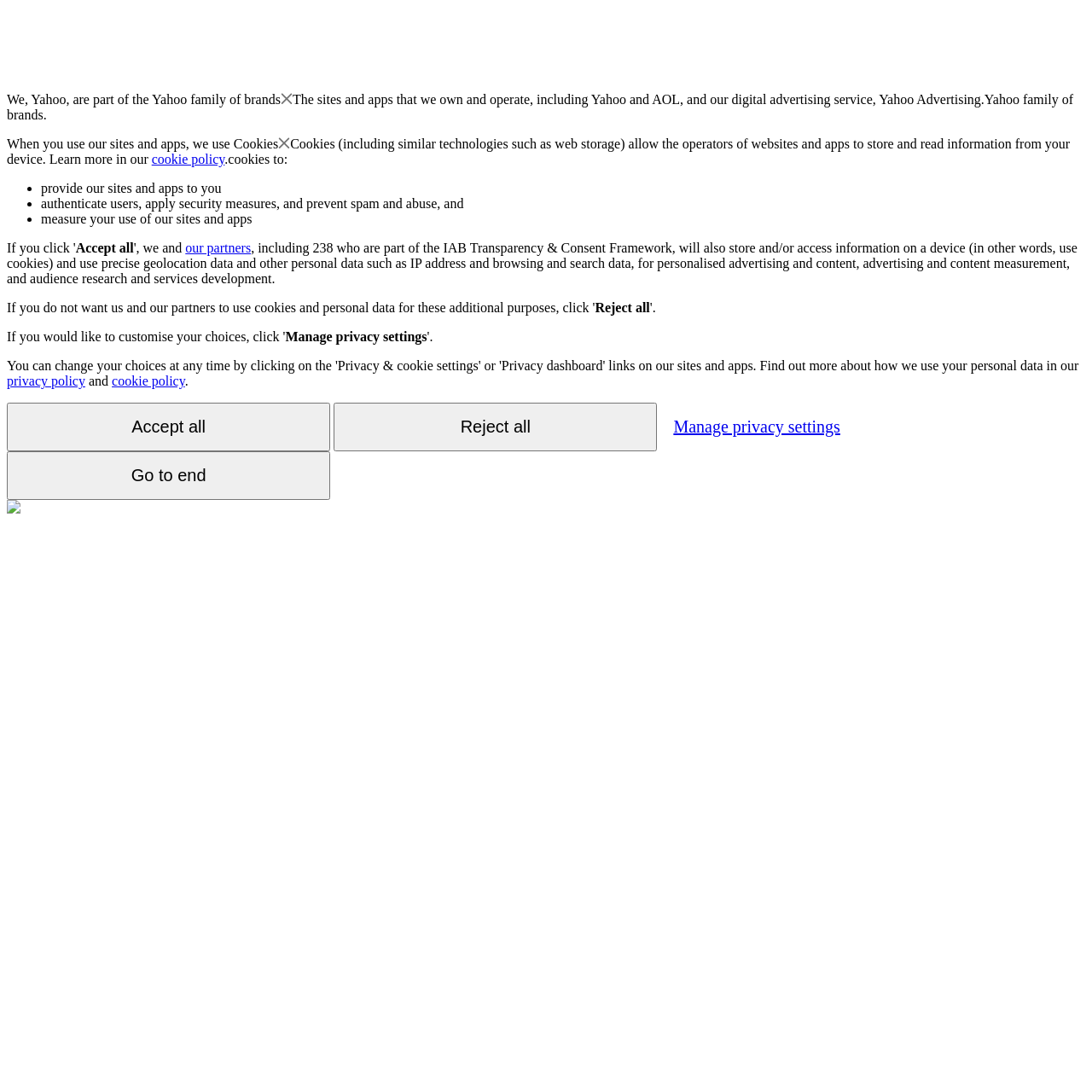Please identify the coordinates of the bounding box that should be clicked to fulfill this instruction: "View the 'cookie policy'".

[0.102, 0.342, 0.169, 0.355]